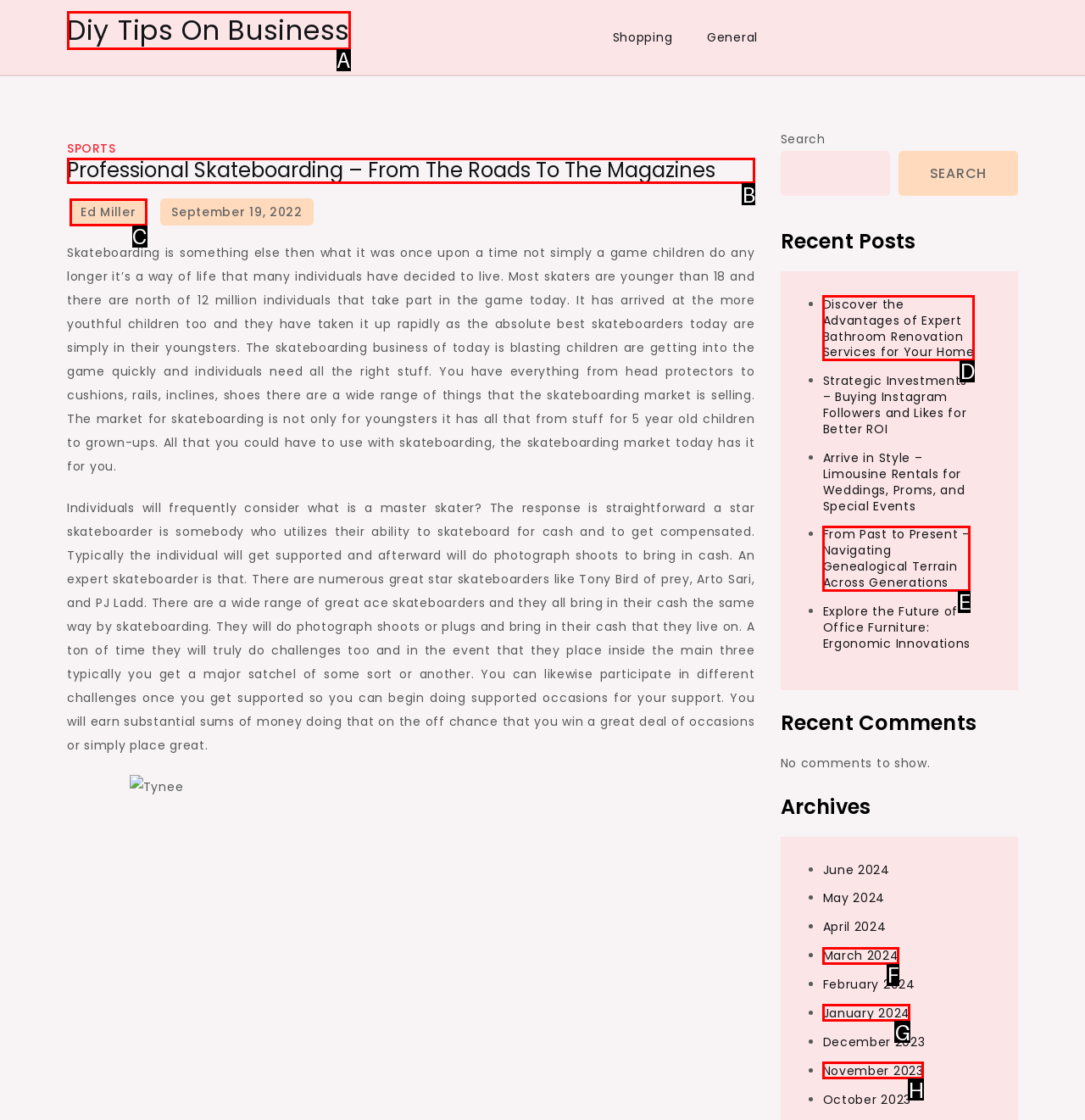Determine the appropriate lettered choice for the task: Read 'Professional Skateboarding – From The Roads To The Magazines'. Reply with the correct letter.

B